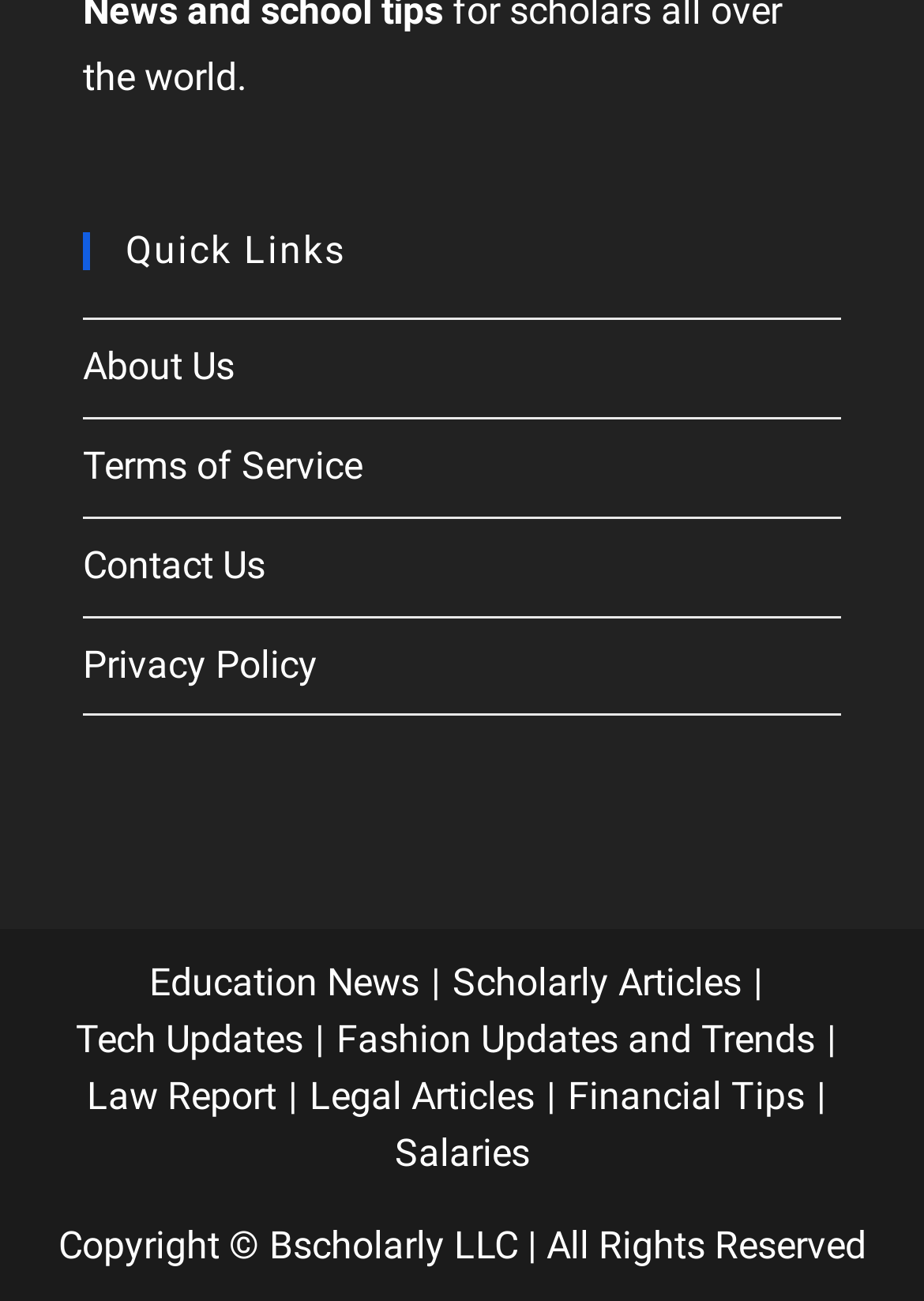Kindly determine the bounding box coordinates for the area that needs to be clicked to execute this instruction: "visit Terms of Service".

[0.09, 0.34, 0.392, 0.375]